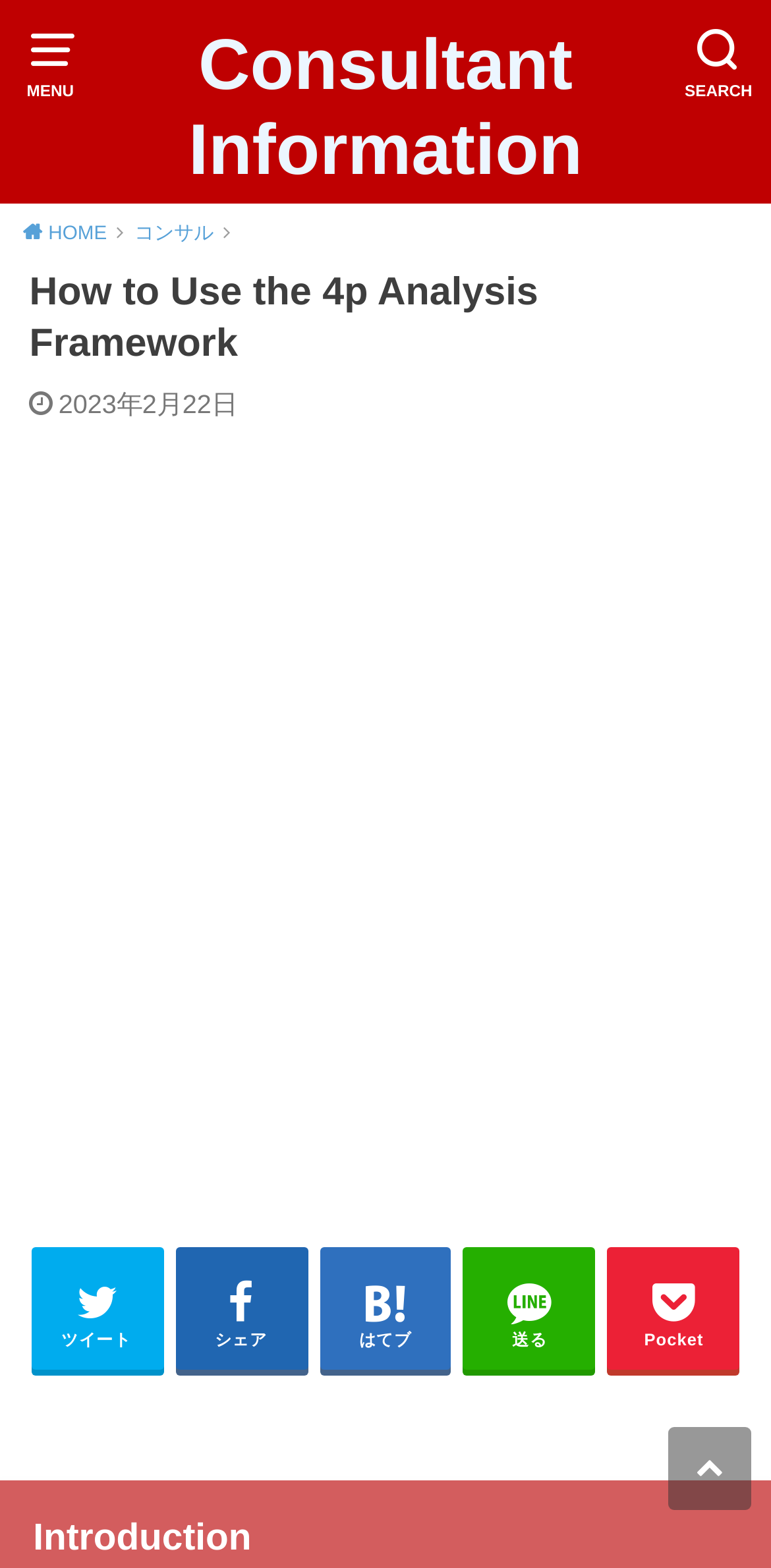Locate the bounding box coordinates of the segment that needs to be clicked to meet this instruction: "Open the menu".

[0.003, 0.012, 0.129, 0.075]